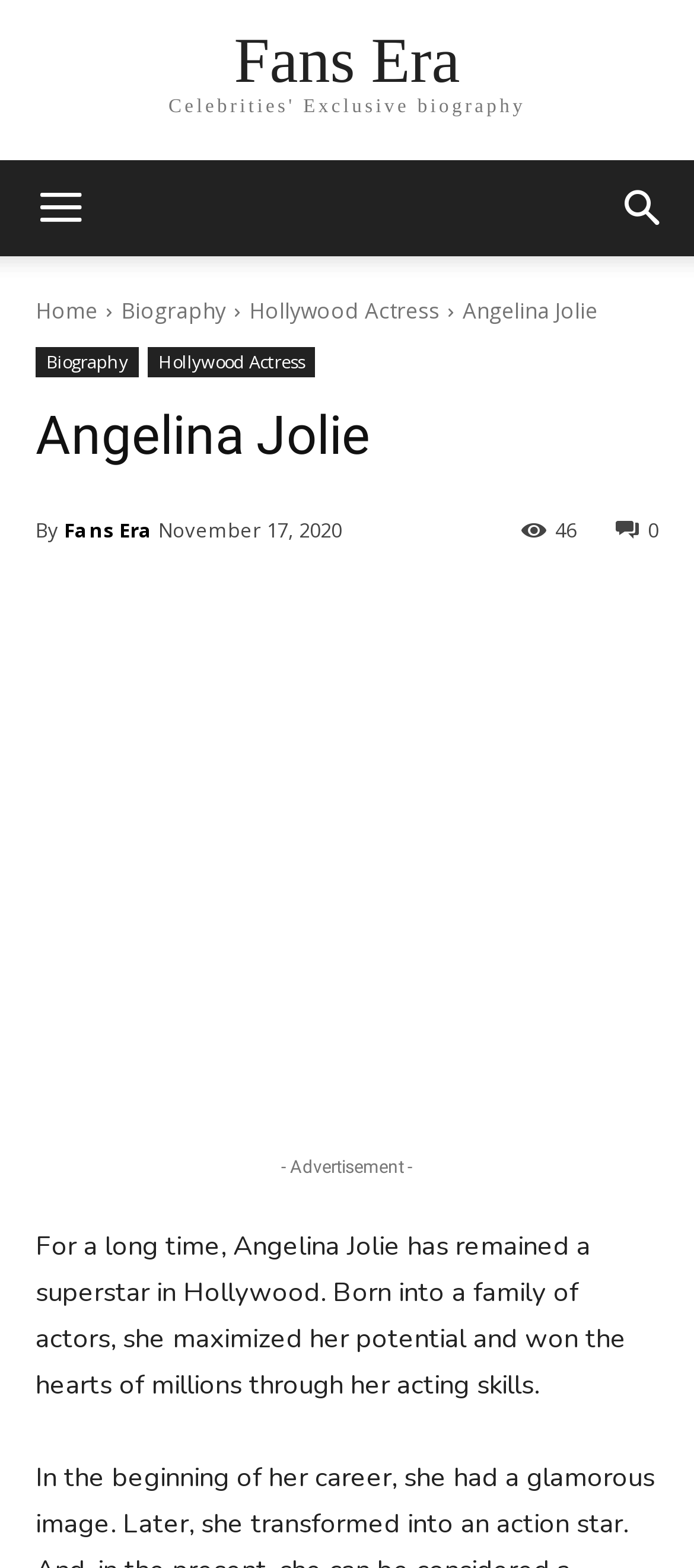Identify the bounding box for the given UI element using the description provided. Coordinates should be in the format (top-left x, top-left y, bottom-right x, bottom-right y) and must be between 0 and 1. Here is the description: parent_node: DE

None